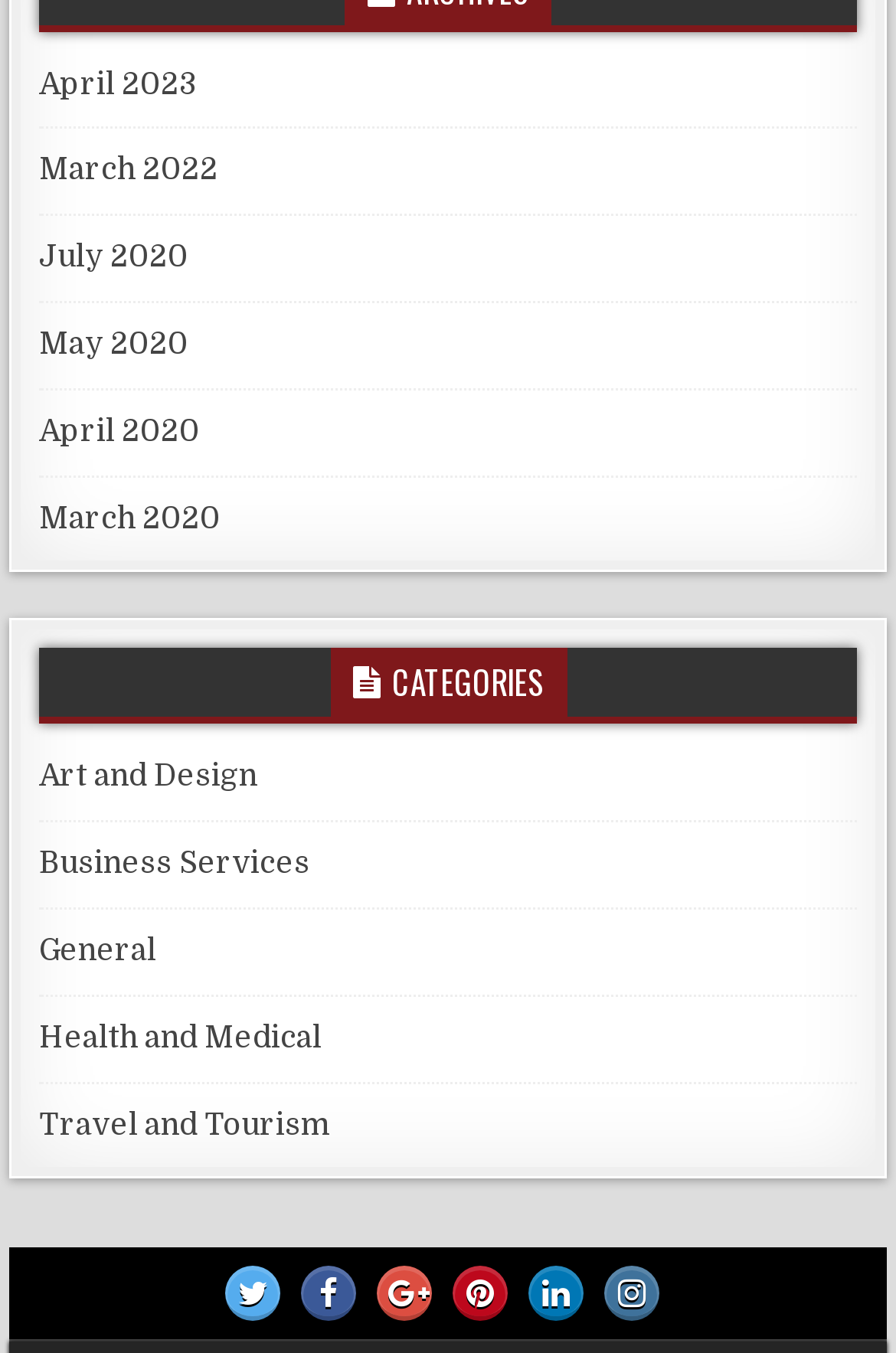What is the latest month listed?
Answer the question with a detailed explanation, including all necessary information.

I looked at the list of months and years at the top of the webpage and found that the latest one is April 2023.